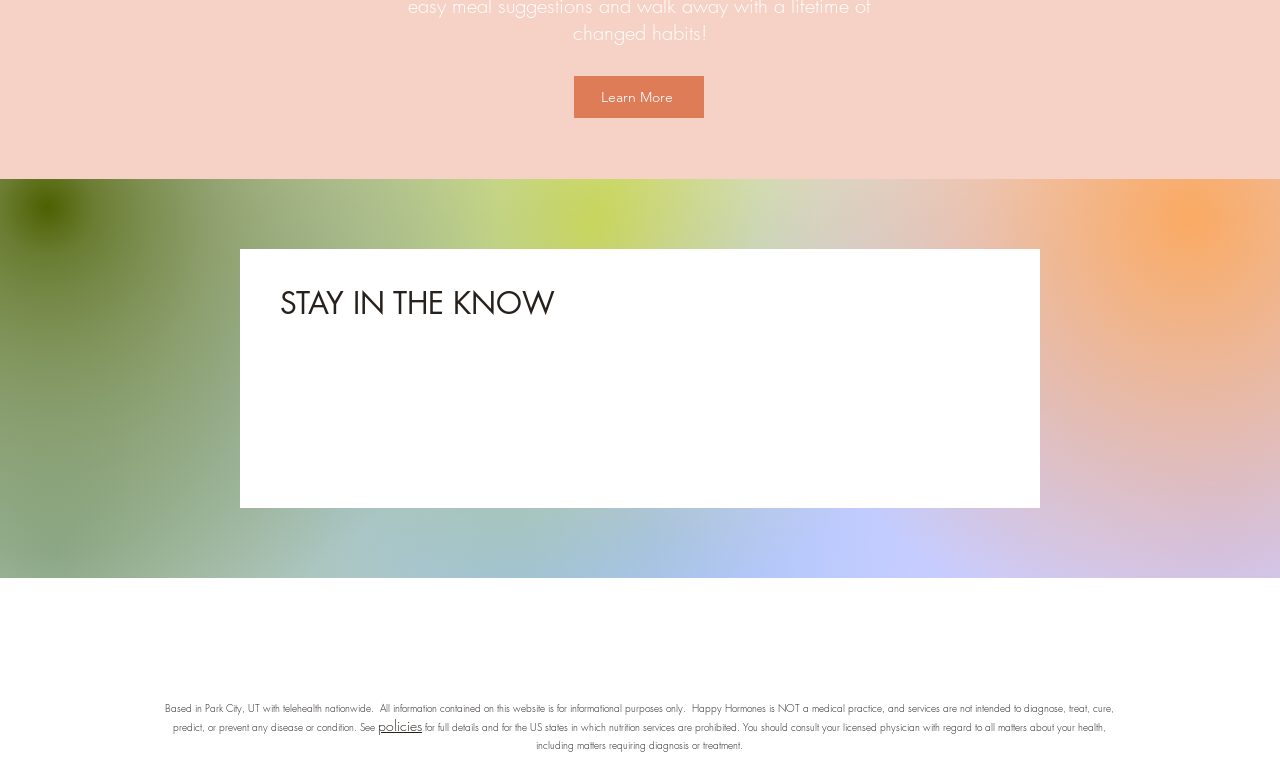What should users consult with their licensed physician about?
Please respond to the question with a detailed and informative answer.

Based on the StaticText element with the text 'You should consult your licensed physician with regard to all matters about your health, including matters requiring diagnosis or treatment.', we can determine that users should consult with their licensed physician about matters related to their health, including those that require diagnosis or treatment.